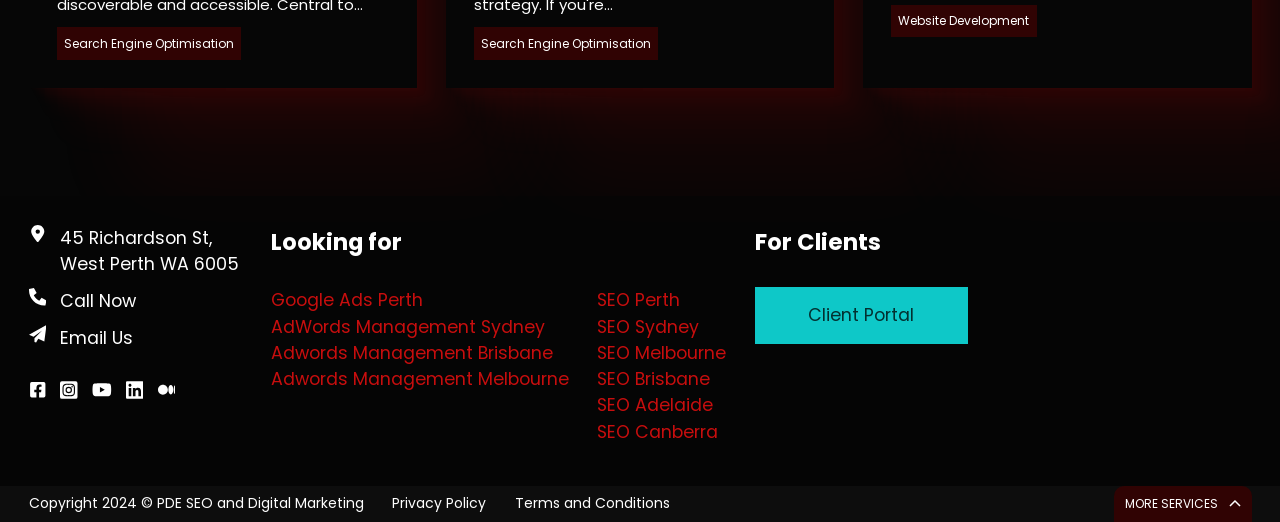What is the address of PDE SEO and Digital Marketing?
Look at the image and provide a short answer using one word or a phrase.

45 Richardson St, West Perth WA 6005